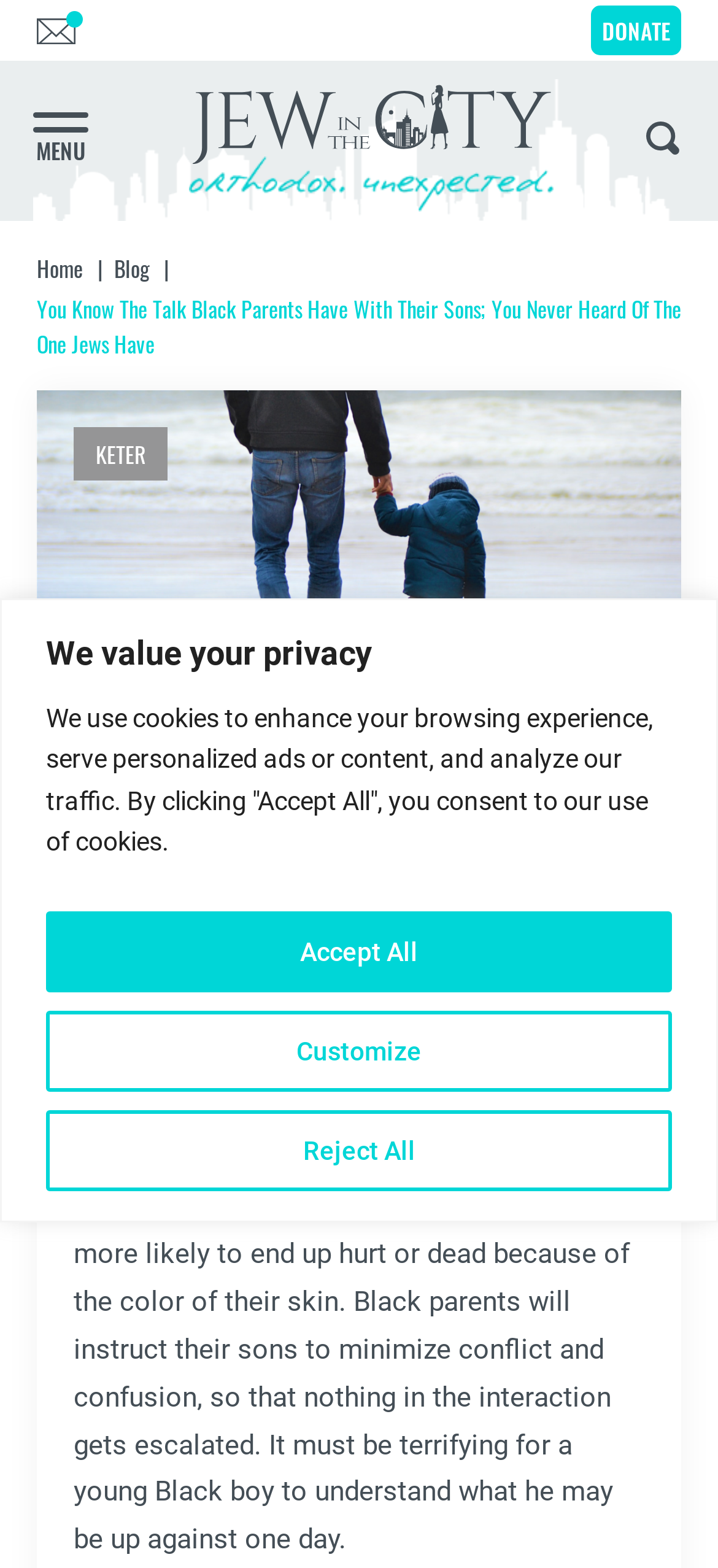Identify the bounding box coordinates of the clickable region required to complete the instruction: "Click the Home link". The coordinates should be given as four float numbers within the range of 0 and 1, i.e., [left, top, right, bottom].

[0.051, 0.161, 0.123, 0.181]